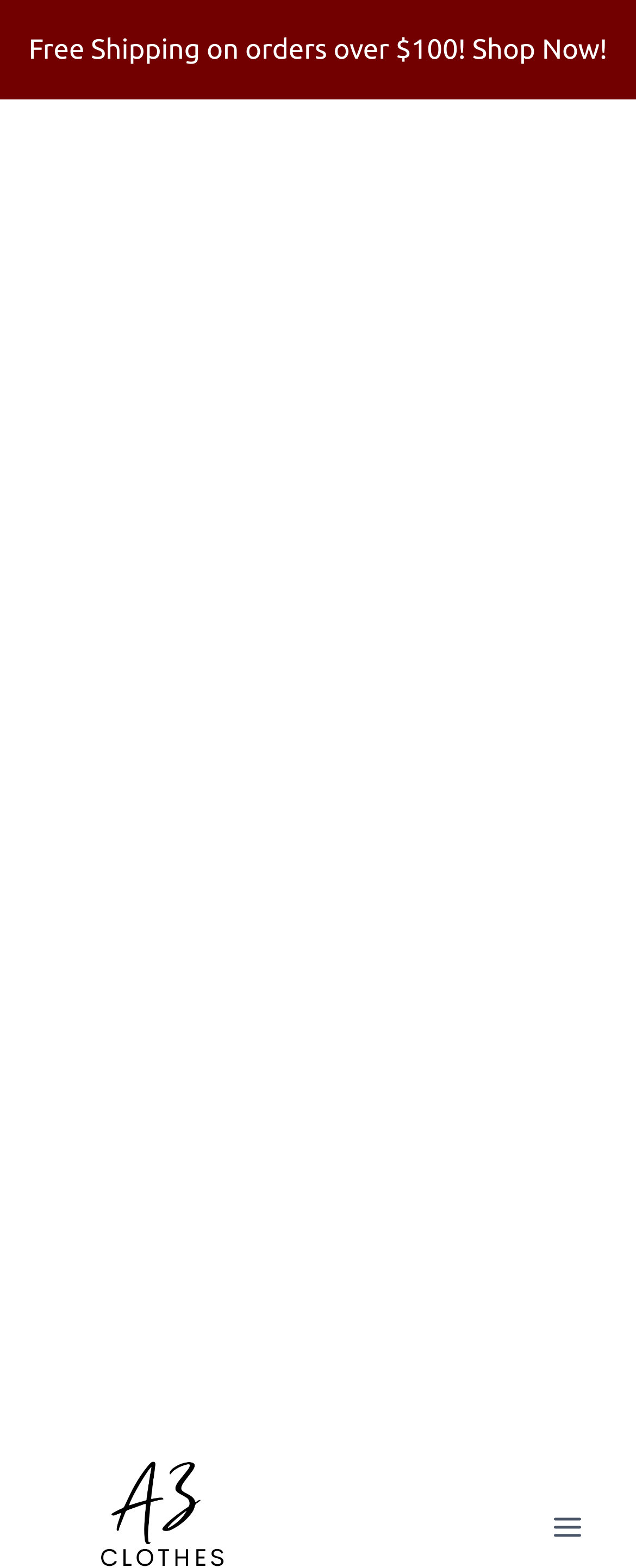Given the element description, predict the bounding box coordinates in the format (top-left x, top-left y, bottom-right x, bottom-right y), using floating point numbers between 0 and 1: Toggle Menu

[0.844, 0.957, 0.938, 0.99]